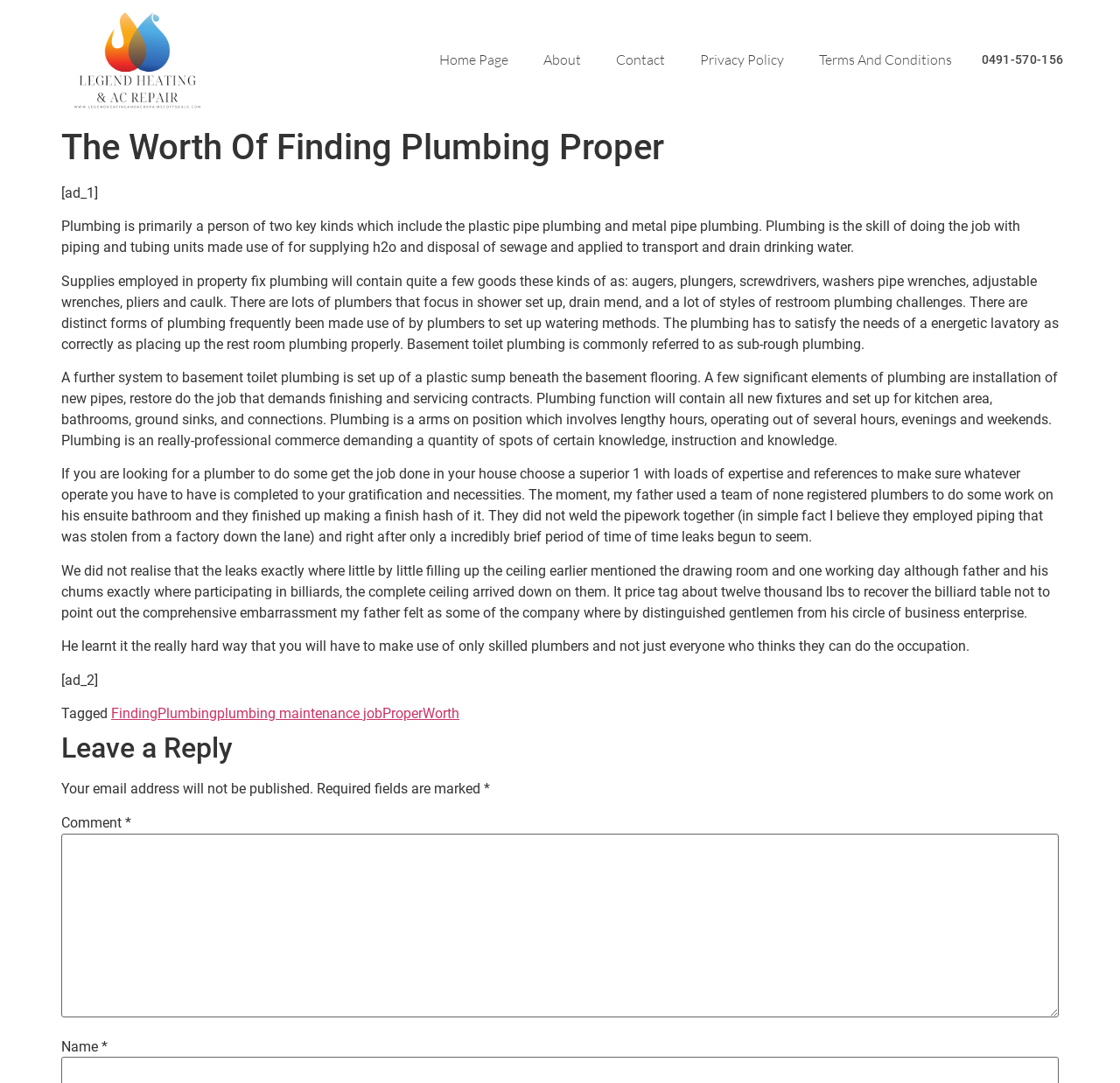Locate the bounding box coordinates of the clickable region to complete the following instruction: "Click the 'Contact' link."

[0.534, 0.044, 0.609, 0.067]